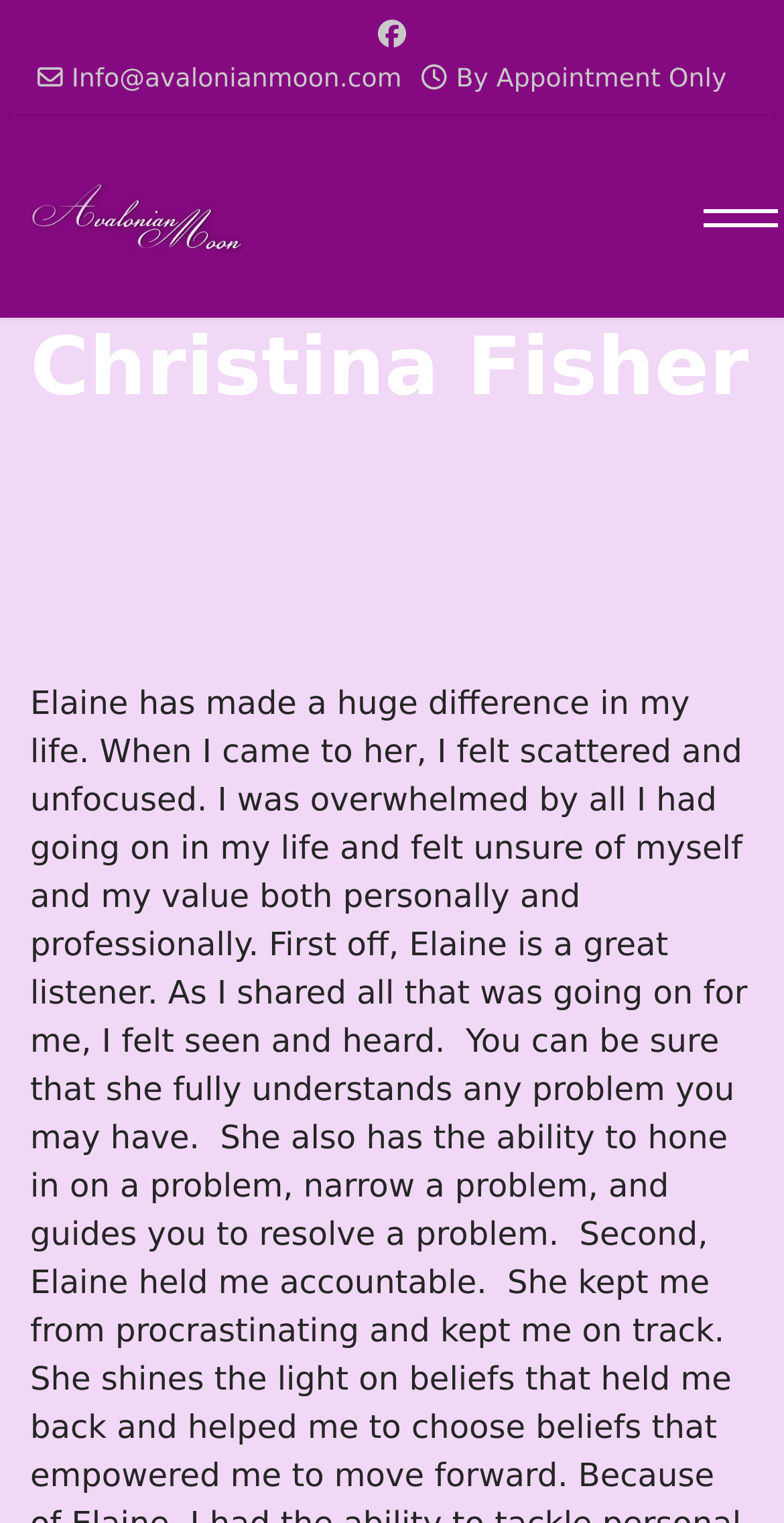What is the appointment policy?
Based on the image, provide your answer in one word or phrase.

By Appointment Only